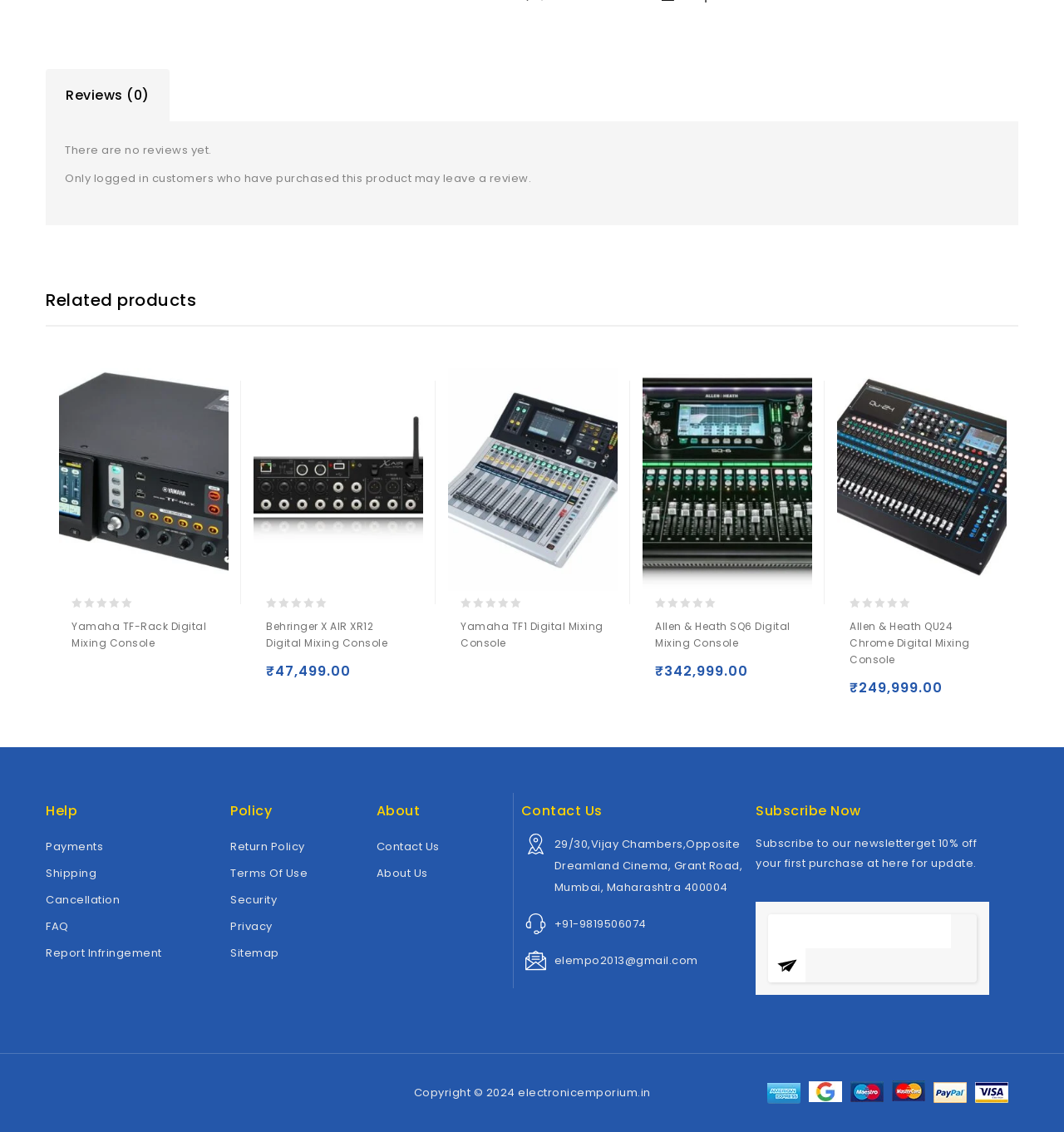Determine the bounding box coordinates of the clickable region to carry out the instruction: "Contact Us".

[0.354, 0.741, 0.413, 0.755]